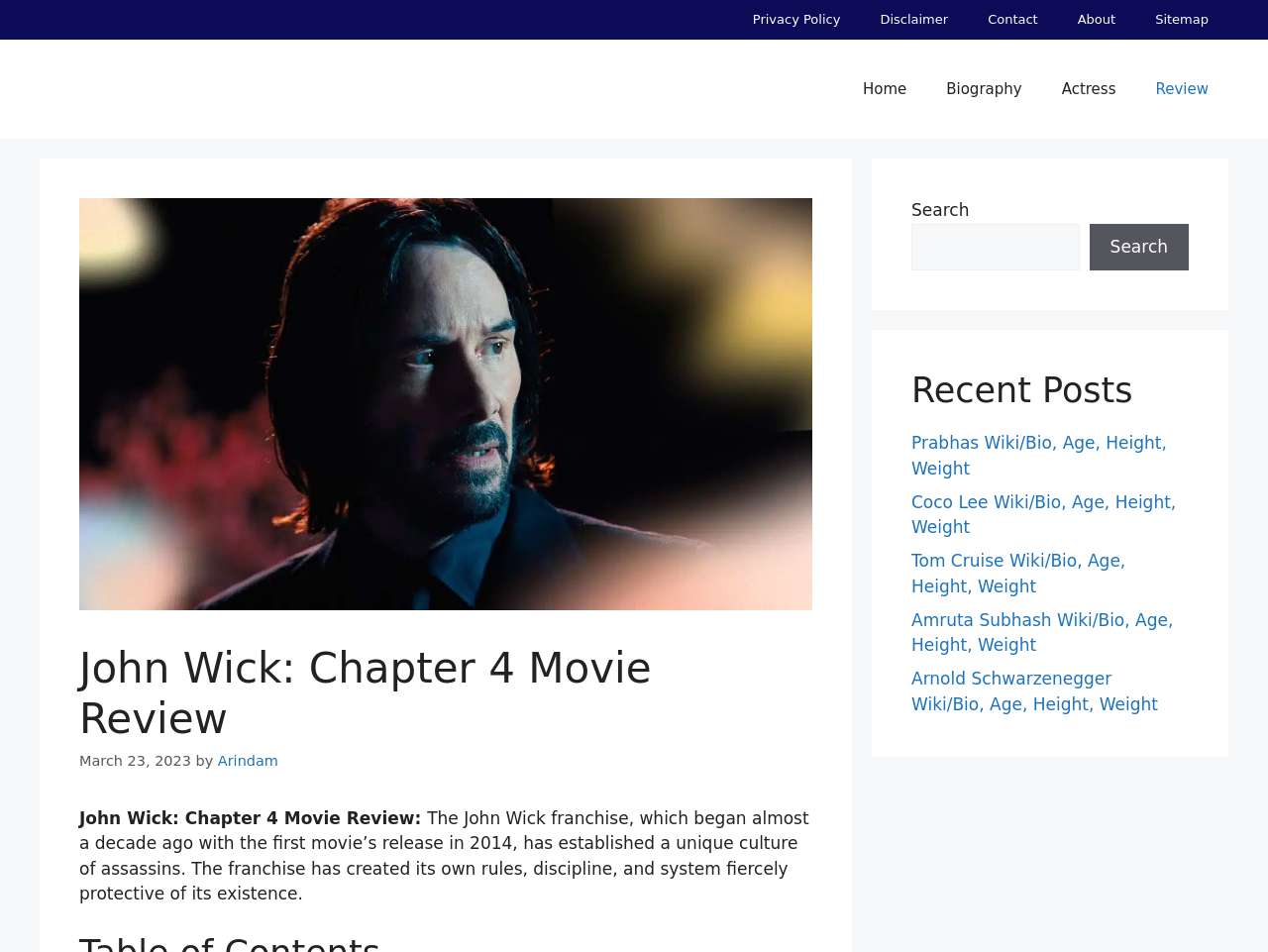What is the name of the author of the movie review? Based on the screenshot, please respond with a single word or phrase.

Arindam